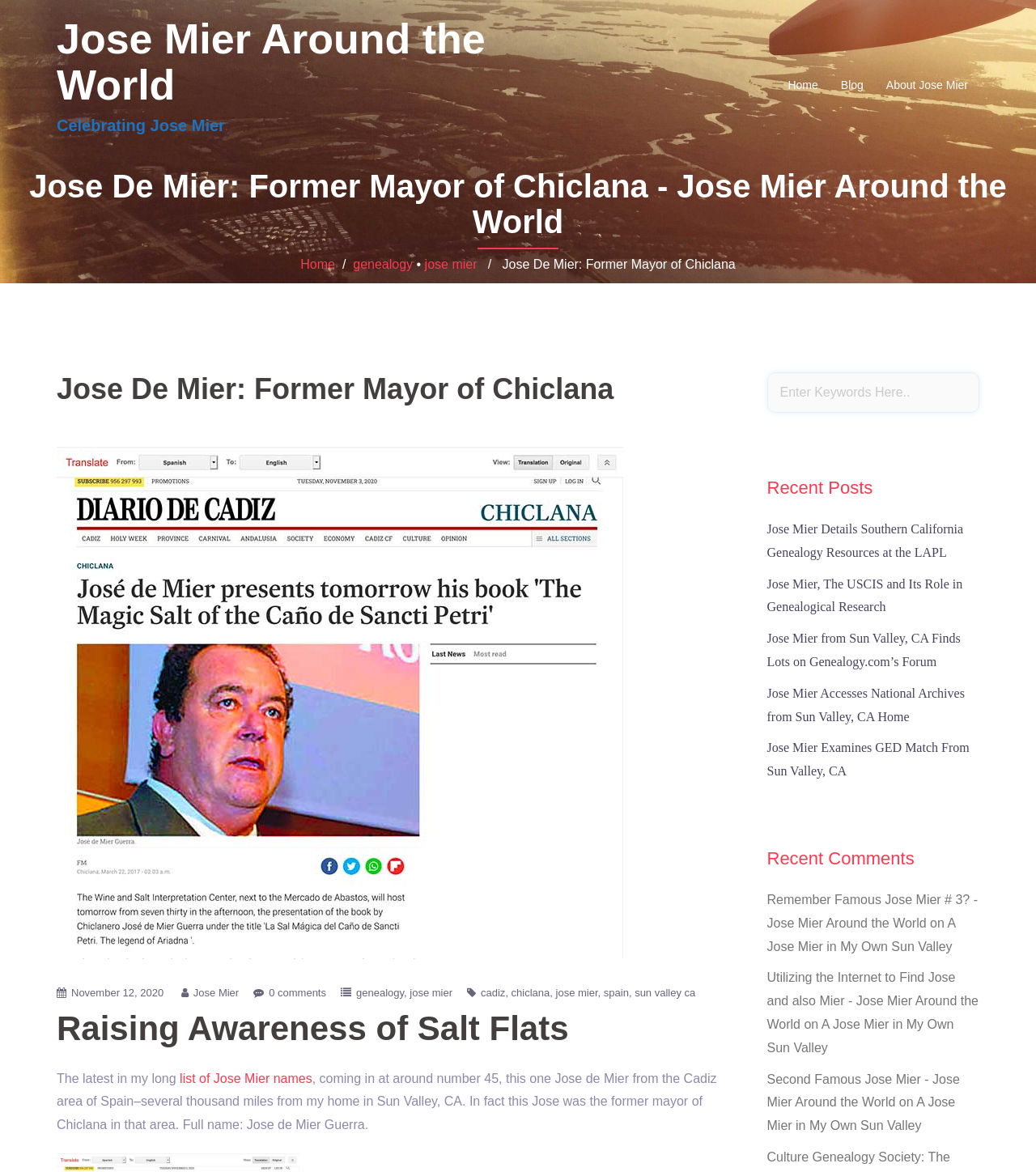Extract the bounding box of the UI element described as: "sun valley ca".

[0.613, 0.842, 0.671, 0.852]